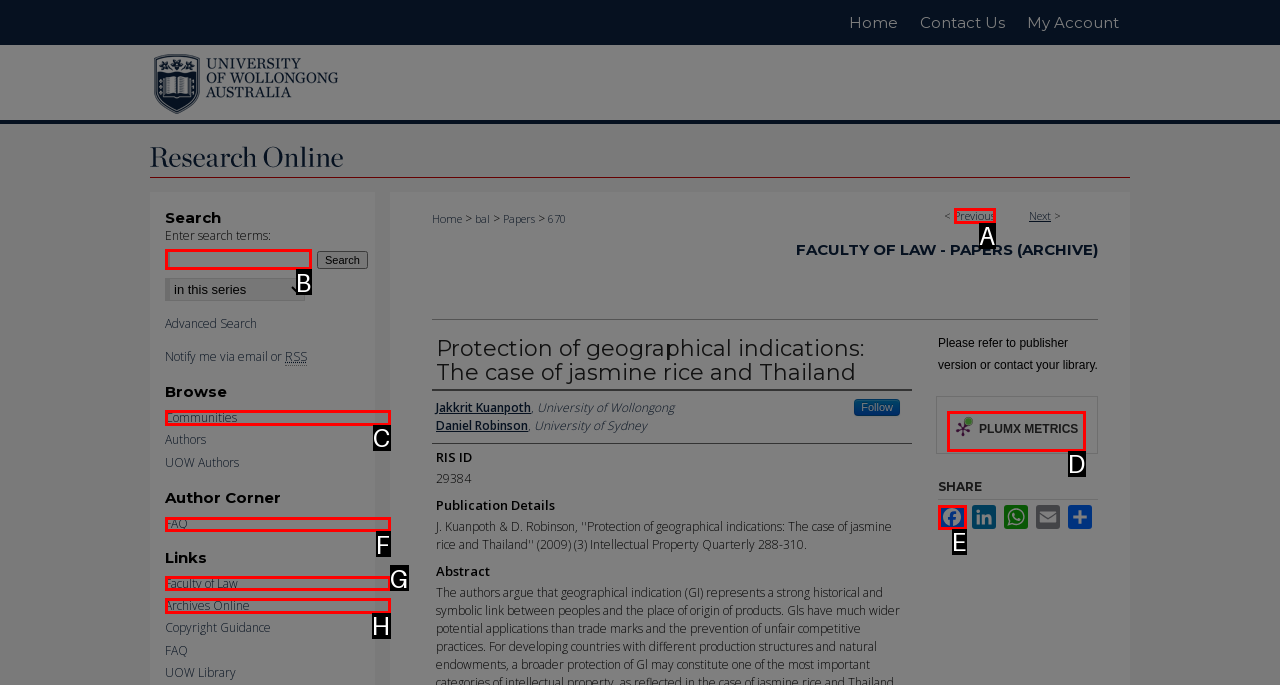Determine which UI element you should click to perform the task: Search for papers
Provide the letter of the correct option from the given choices directly.

B